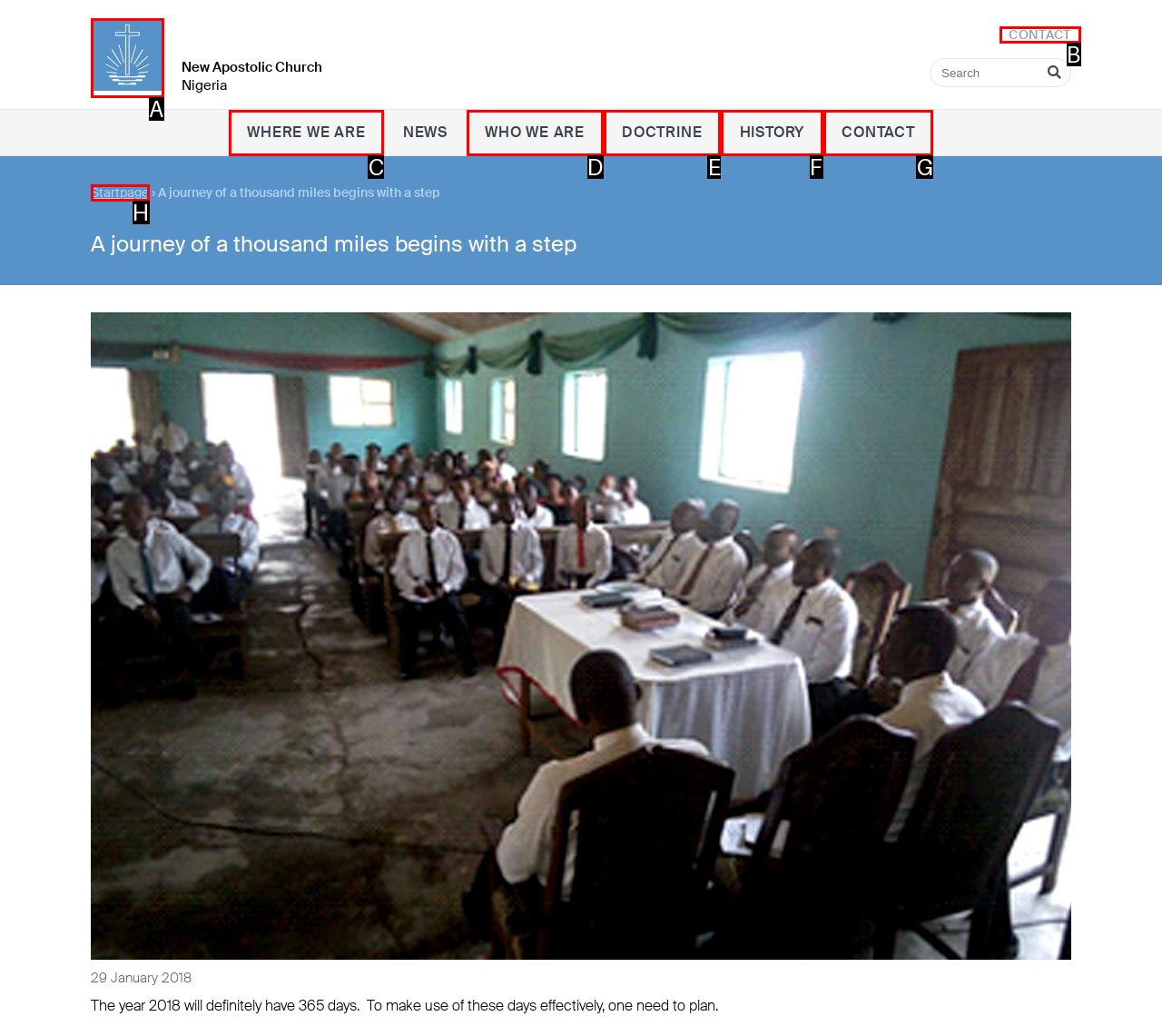Determine which option aligns with the description: parent_node: New Apostolic Church. Provide the letter of the chosen option directly.

A